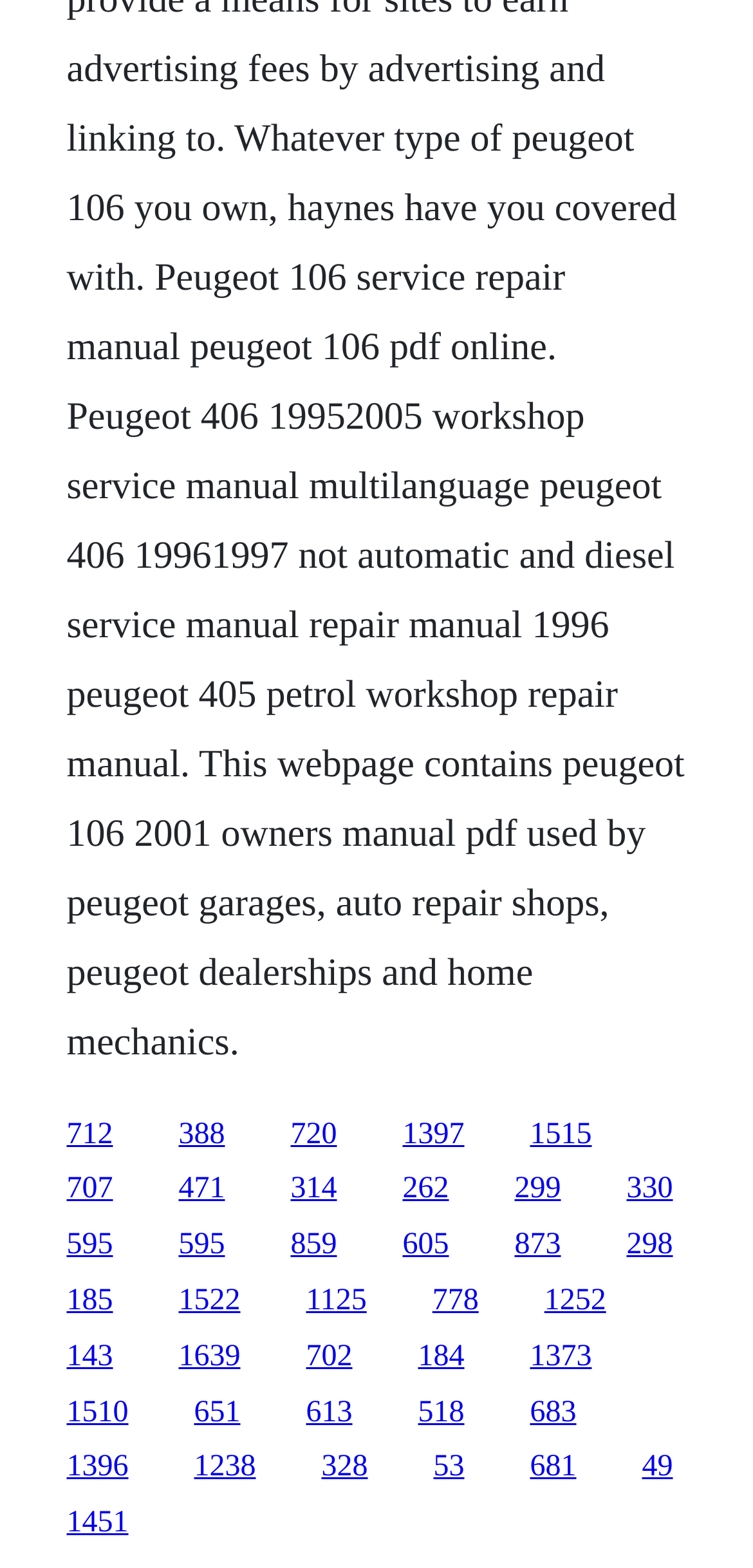Determine the bounding box coordinates of the target area to click to execute the following instruction: "follow the ninth link."

[0.555, 0.854, 0.617, 0.875]